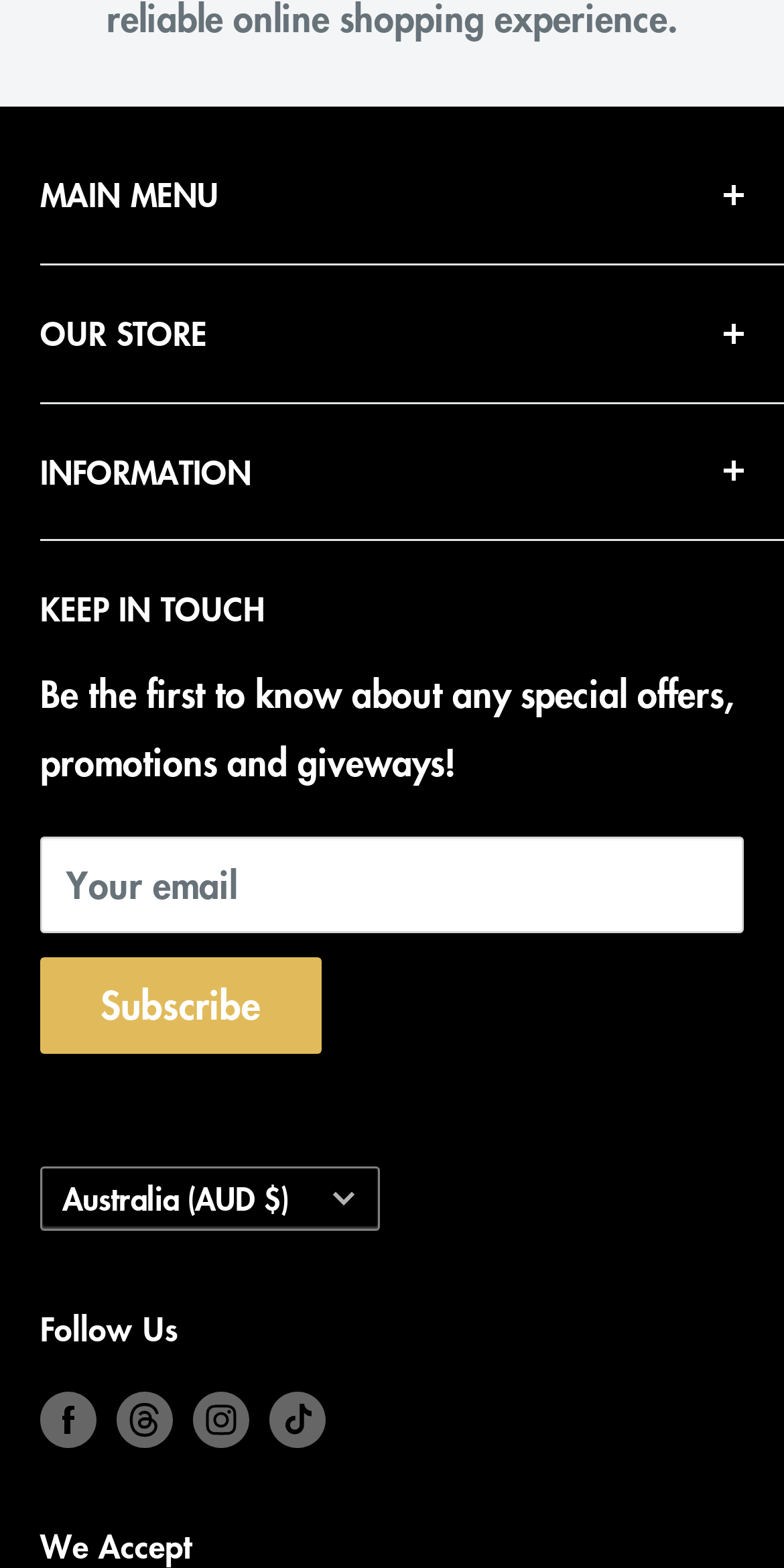Based on the element description: "Privacy Policy", identify the UI element and provide its bounding box coordinates. Use four float numbers between 0 and 1, [left, top, right, bottom].

None